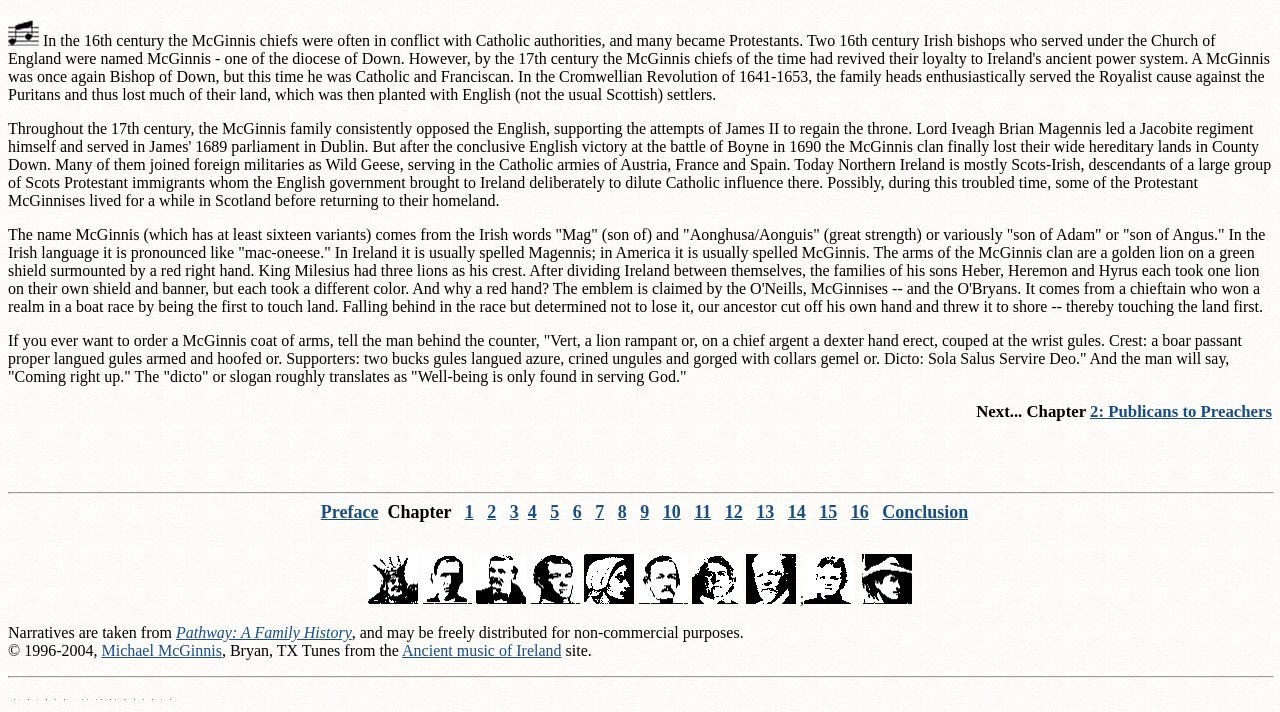Provide the bounding box coordinates of the HTML element this sentence describes: "Conclusion". The bounding box coordinates consist of four float numbers between 0 and 1, i.e., [left, top, right, bottom].

[0.689, 0.706, 0.756, 0.734]